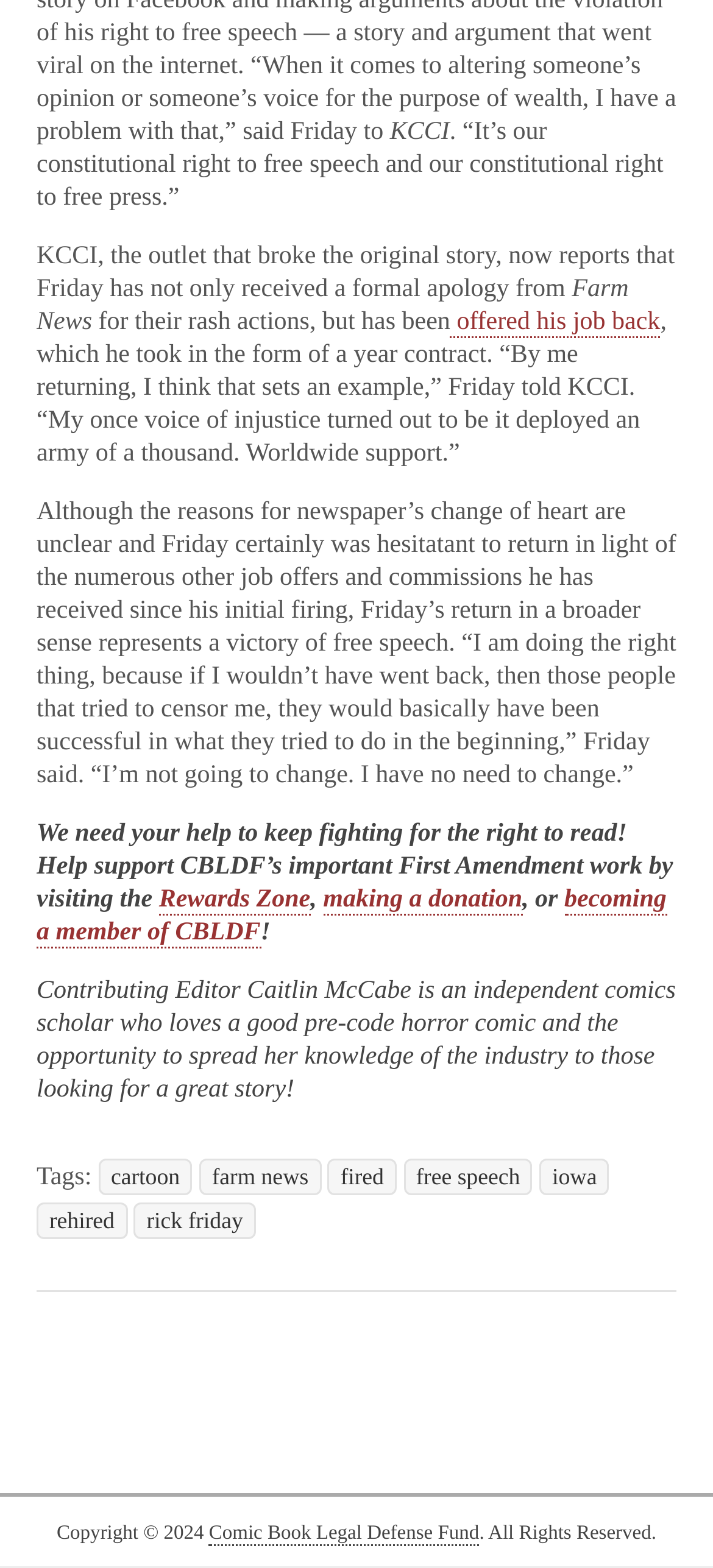Identify the bounding box coordinates for the UI element described by the following text: "Terms and Conditions". Provide the coordinates as four float numbers between 0 and 1, in the format [left, top, right, bottom].

None